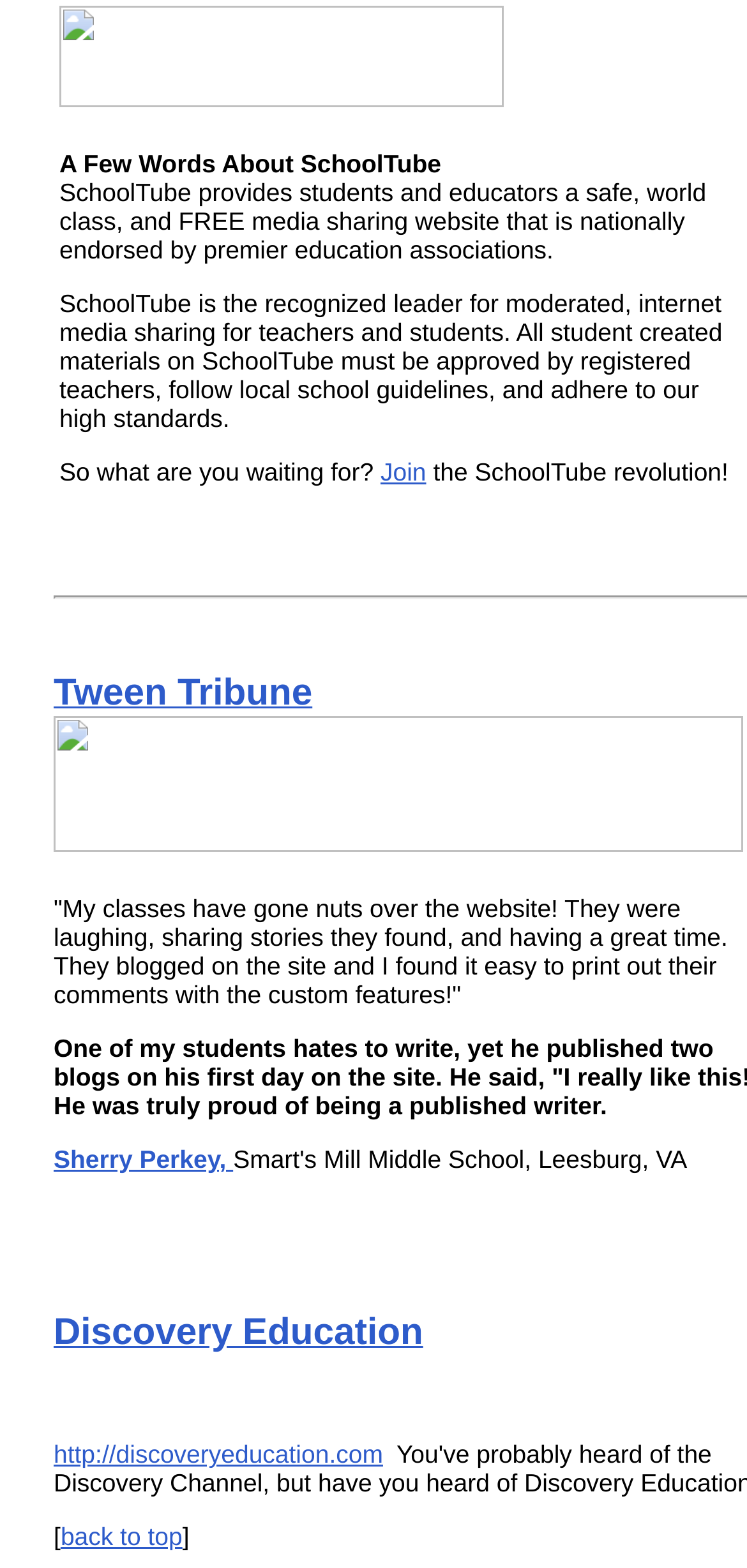Please identify the bounding box coordinates of the clickable region that I should interact with to perform the following instruction: "Go to SchoolTube.com". The coordinates should be expressed as four float numbers between 0 and 1, i.e., [left, top, right, bottom].

[0.079, 0.048, 0.674, 0.075]